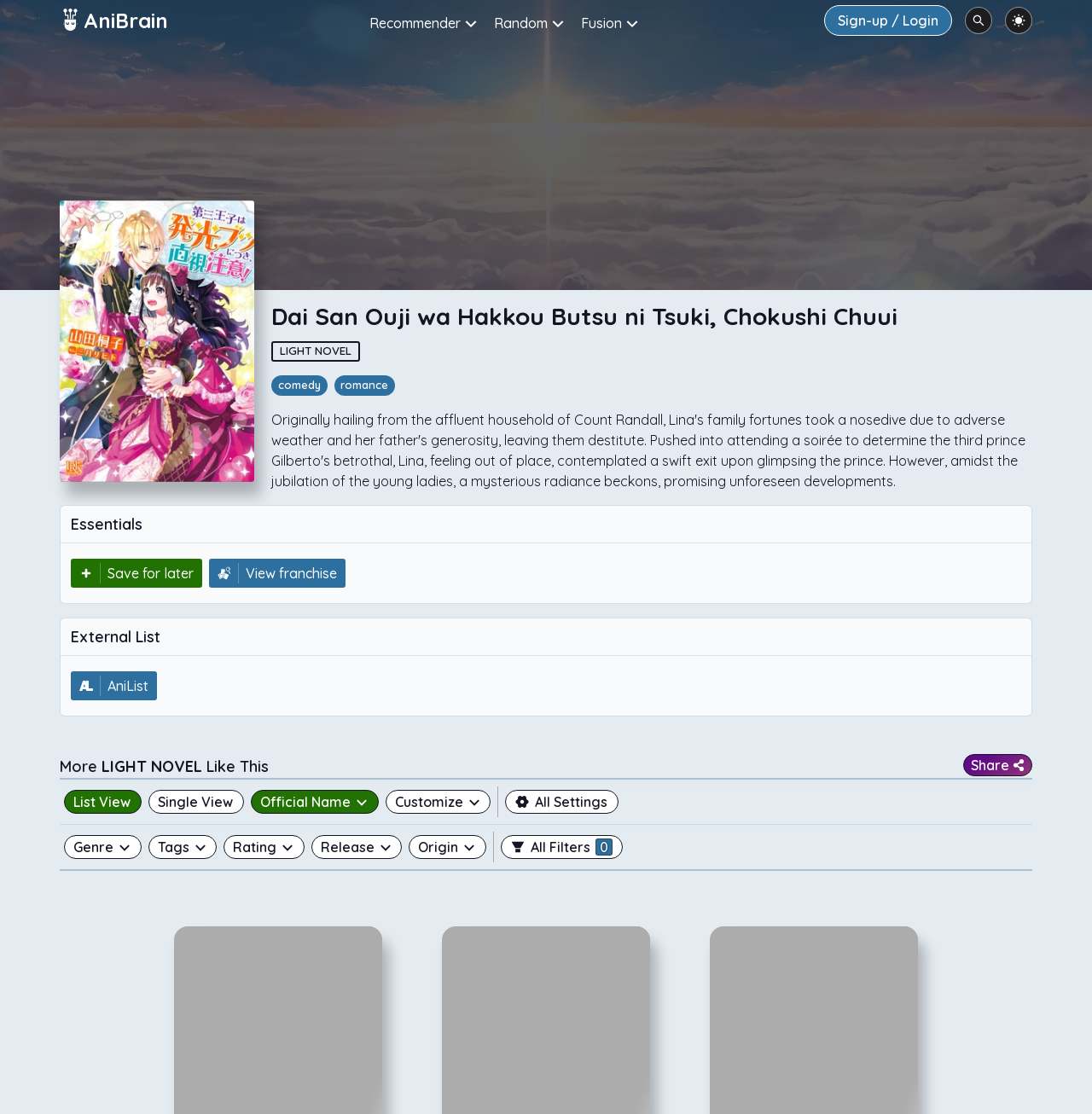Please give the bounding box coordinates of the area that should be clicked to fulfill the following instruction: "Search for something". The coordinates should be in the format of four float numbers from 0 to 1, i.e., [left, top, right, bottom].

[0.884, 0.006, 0.909, 0.031]